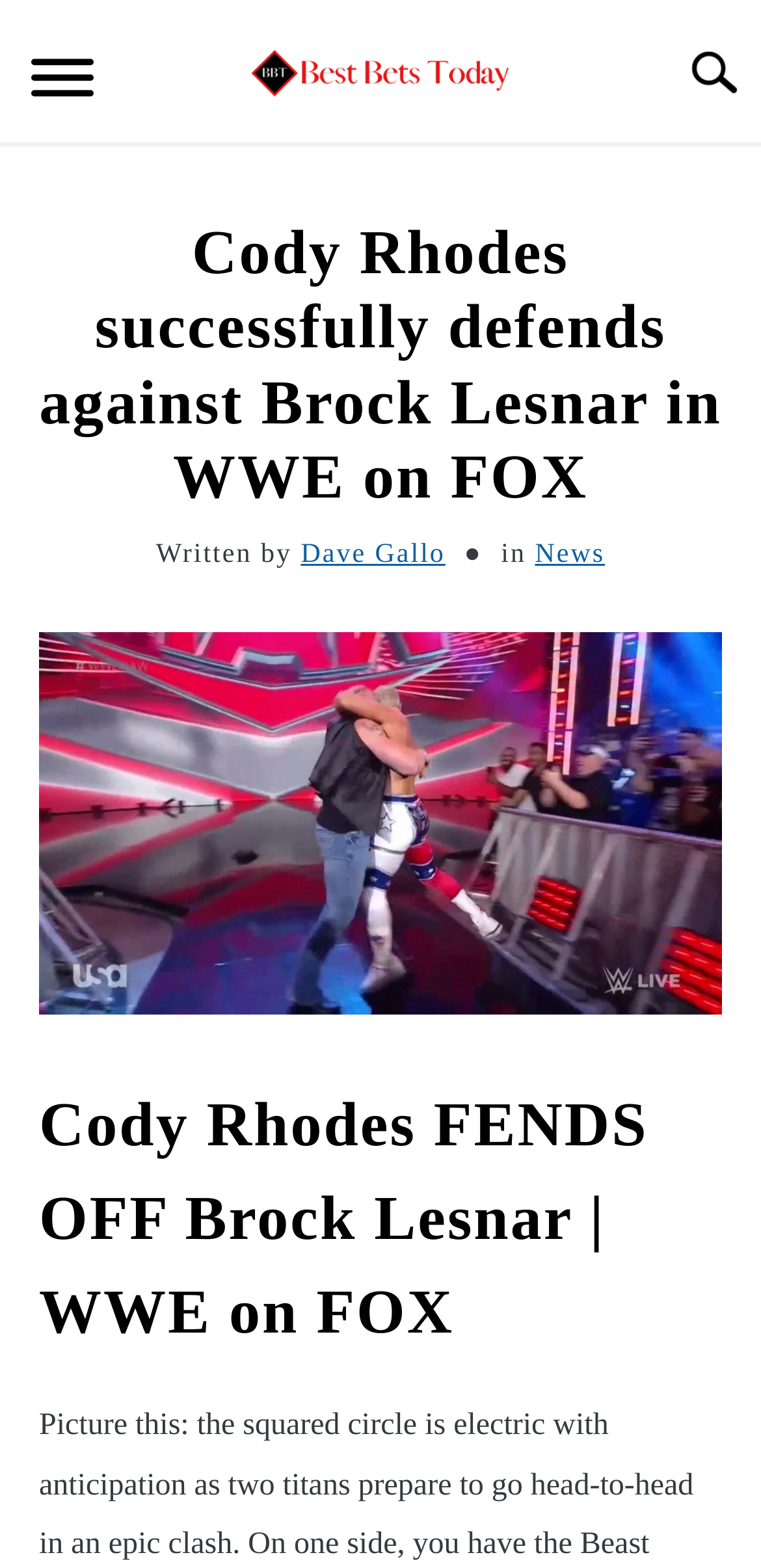Determine the bounding box coordinates of the clickable region to execute the instruction: "Check the WWE on FOX article". The coordinates should be four float numbers between 0 and 1, denoted as [left, top, right, bottom].

[0.051, 0.687, 0.949, 0.867]